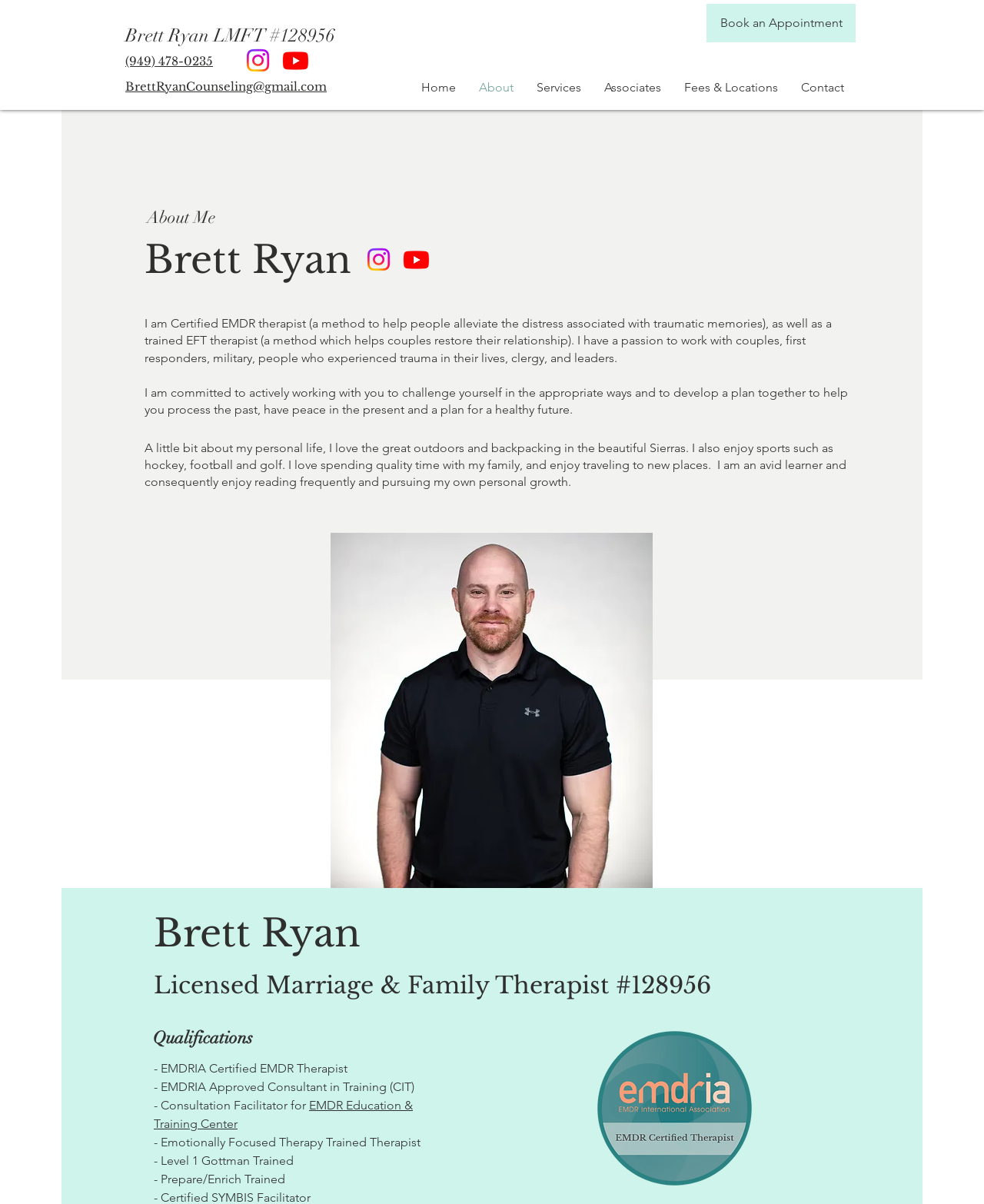Could you locate the bounding box coordinates for the section that should be clicked to accomplish this task: "Visit Instagram".

[0.247, 0.038, 0.277, 0.063]